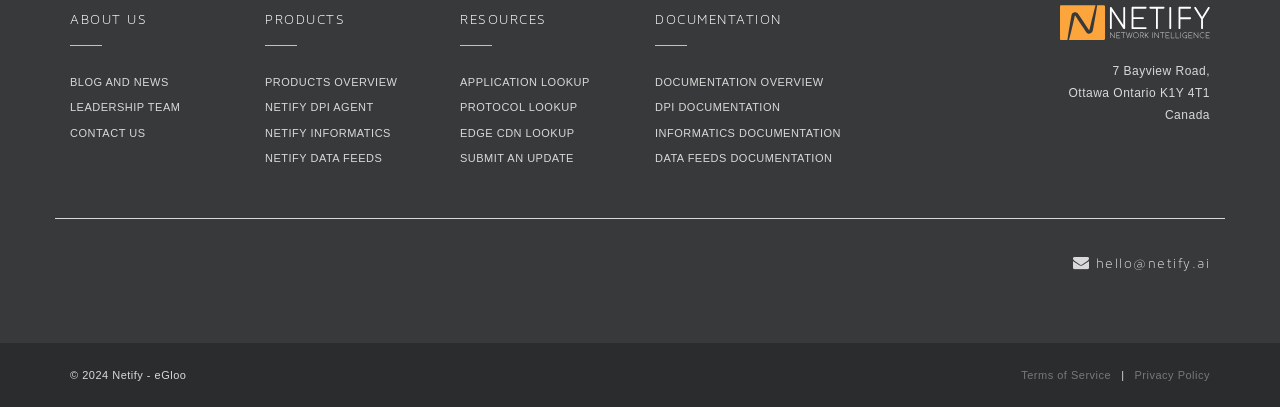Reply to the question with a brief word or phrase: What are the terms and conditions links at the bottom of the webpage?

Terms of Service, Privacy Policy